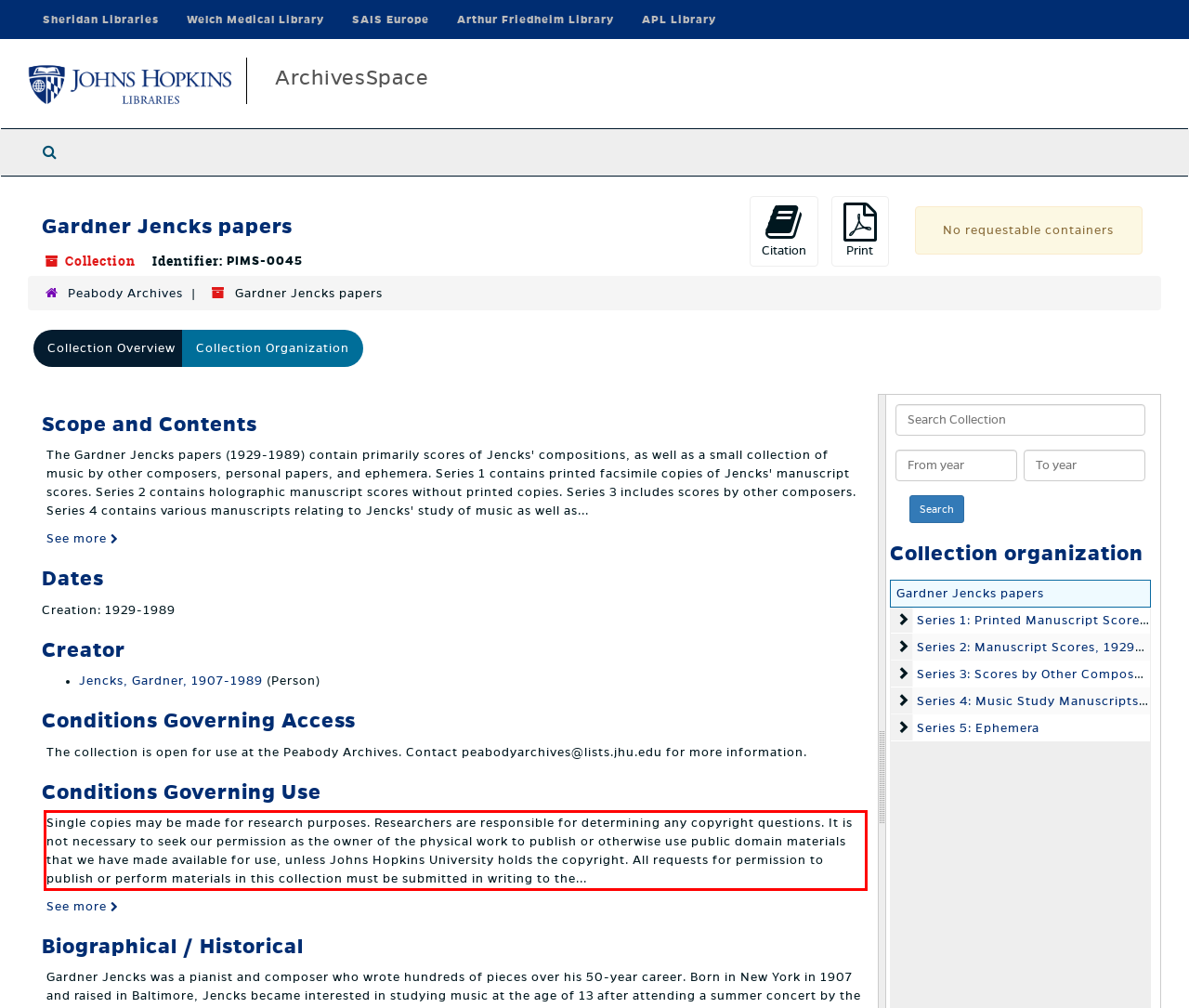Using the provided screenshot of a webpage, recognize and generate the text found within the red rectangle bounding box.

Single copies may be made for research purposes. Researchers are responsible for determining any copyright questions. It is not necessary to seek our permission as the owner of the physical work to publish or otherwise use public domain materials that we have made available for use, unless Johns Hopkins University holds the copyright. All requests for permission to publish or perform materials in this collection must be submitted in writing to the...